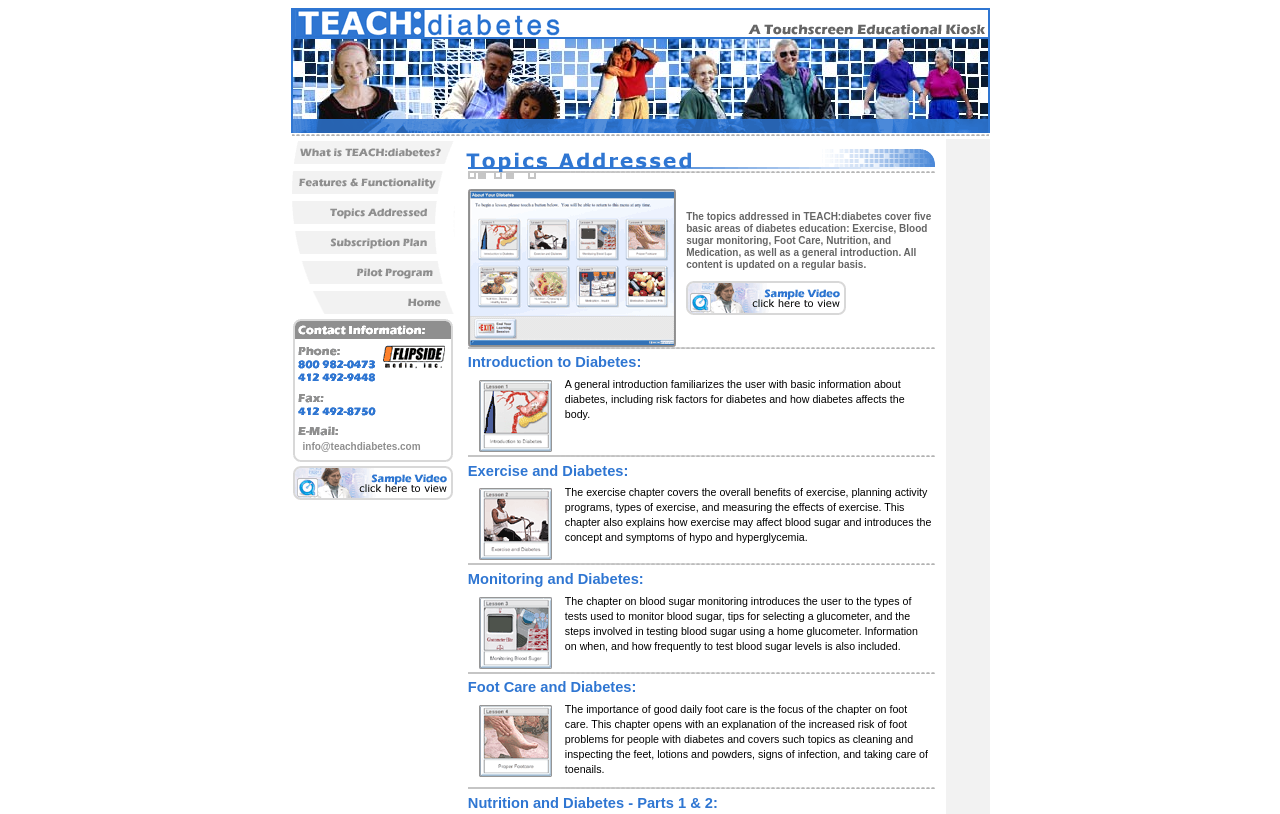Please determine the bounding box of the UI element that matches this description: info@teachdiabetes.com. The coordinates should be given as (top-left x, top-left y, bottom-right x, bottom-right y), with all values between 0 and 1.

[0.236, 0.542, 0.329, 0.555]